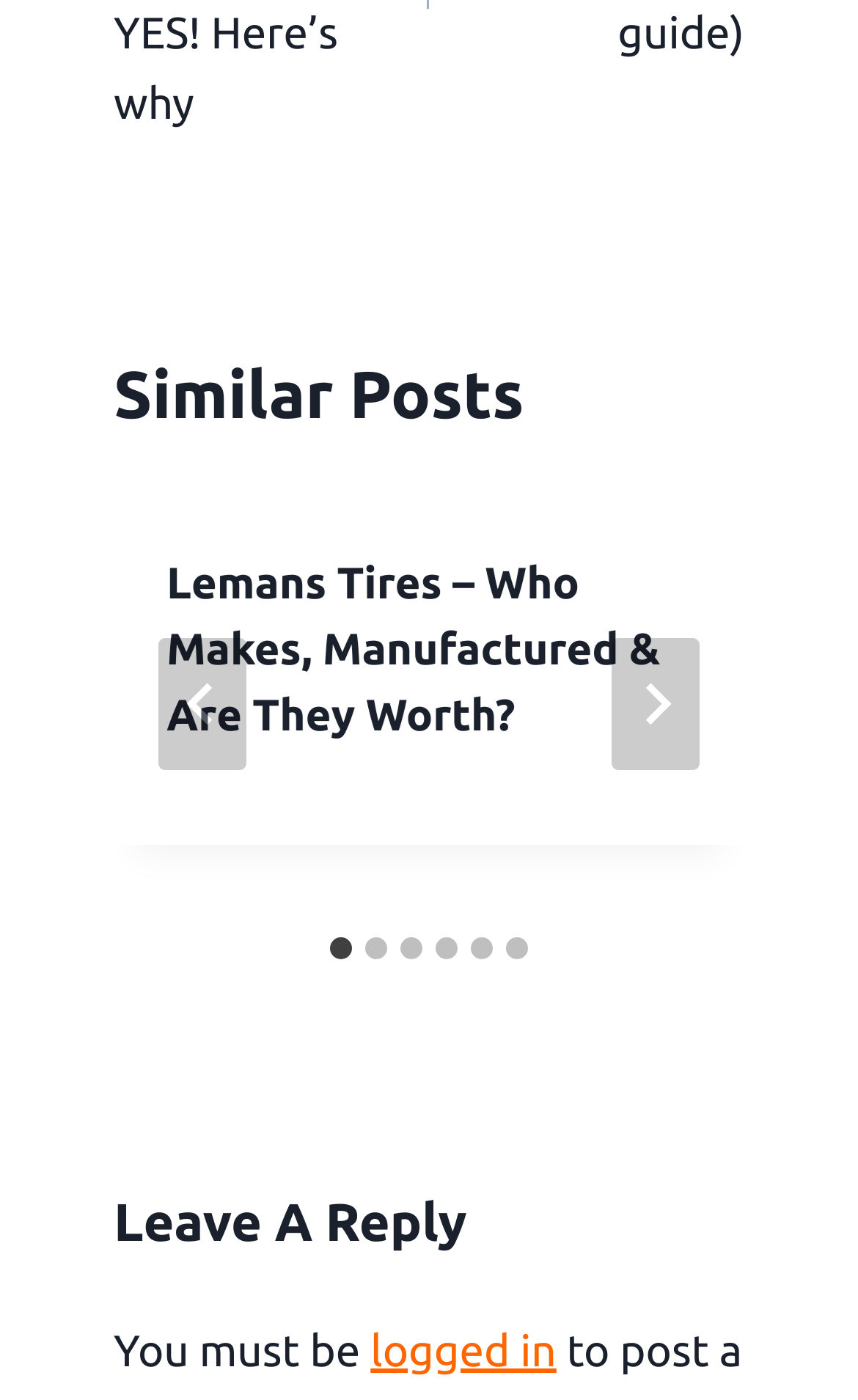Use a single word or phrase to answer the question: 
How many slides are there in the post?

6